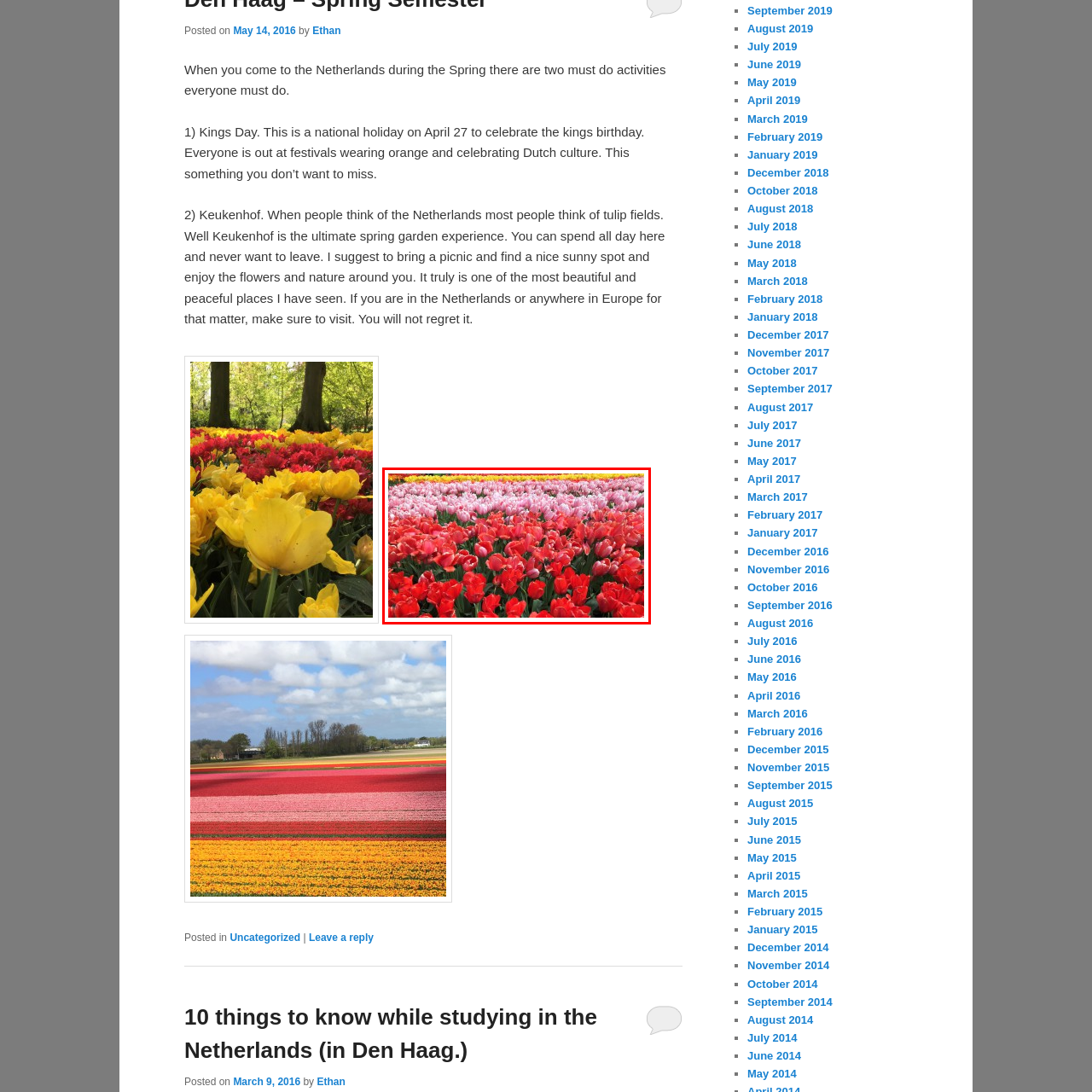View the area enclosed by the red box, How many colors of tulips are mentioned in the caption? Respond using one word or phrase.

Three